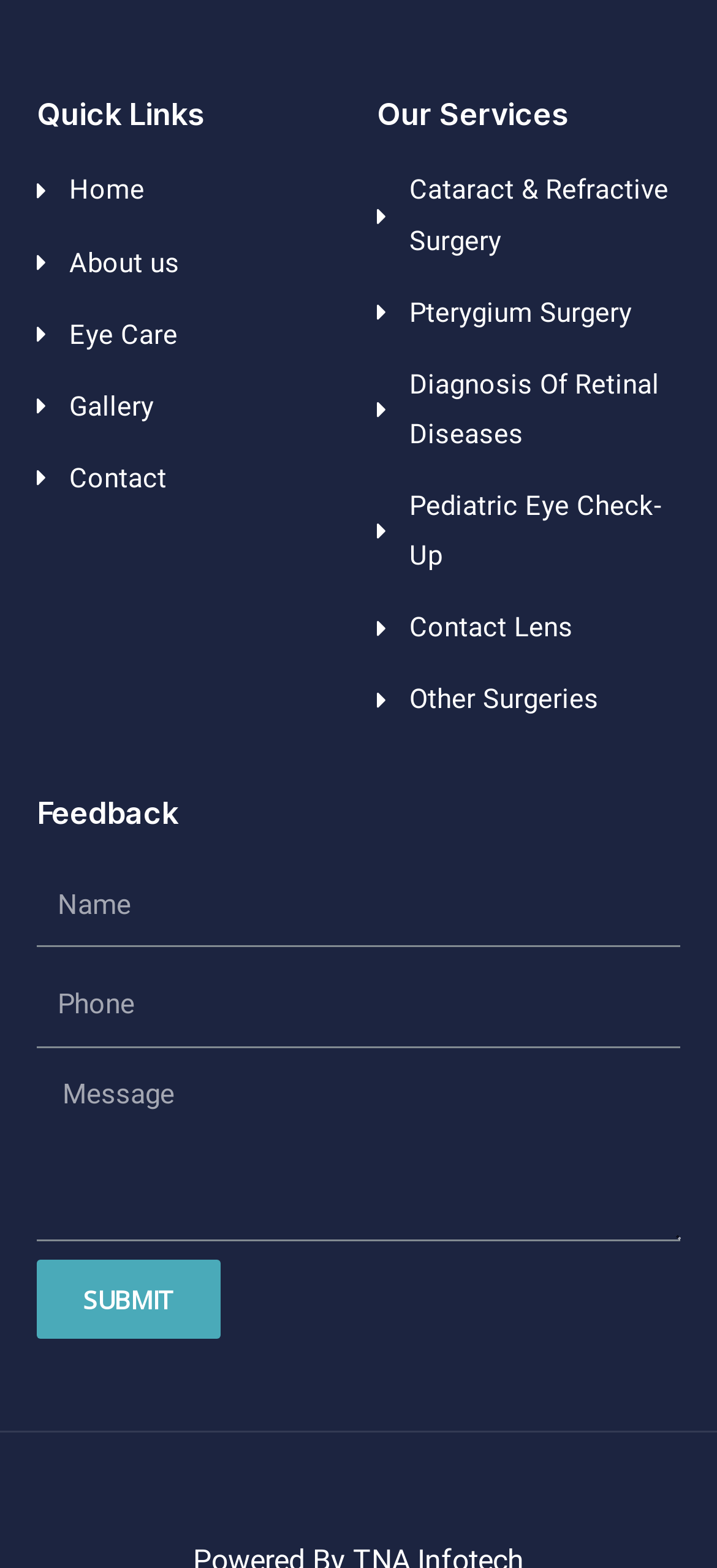Please find the bounding box coordinates (top-left x, top-left y, bottom-right x, bottom-right y) in the screenshot for the UI element described as follows: Cataract & Refractive Surgery

[0.526, 0.106, 0.949, 0.17]